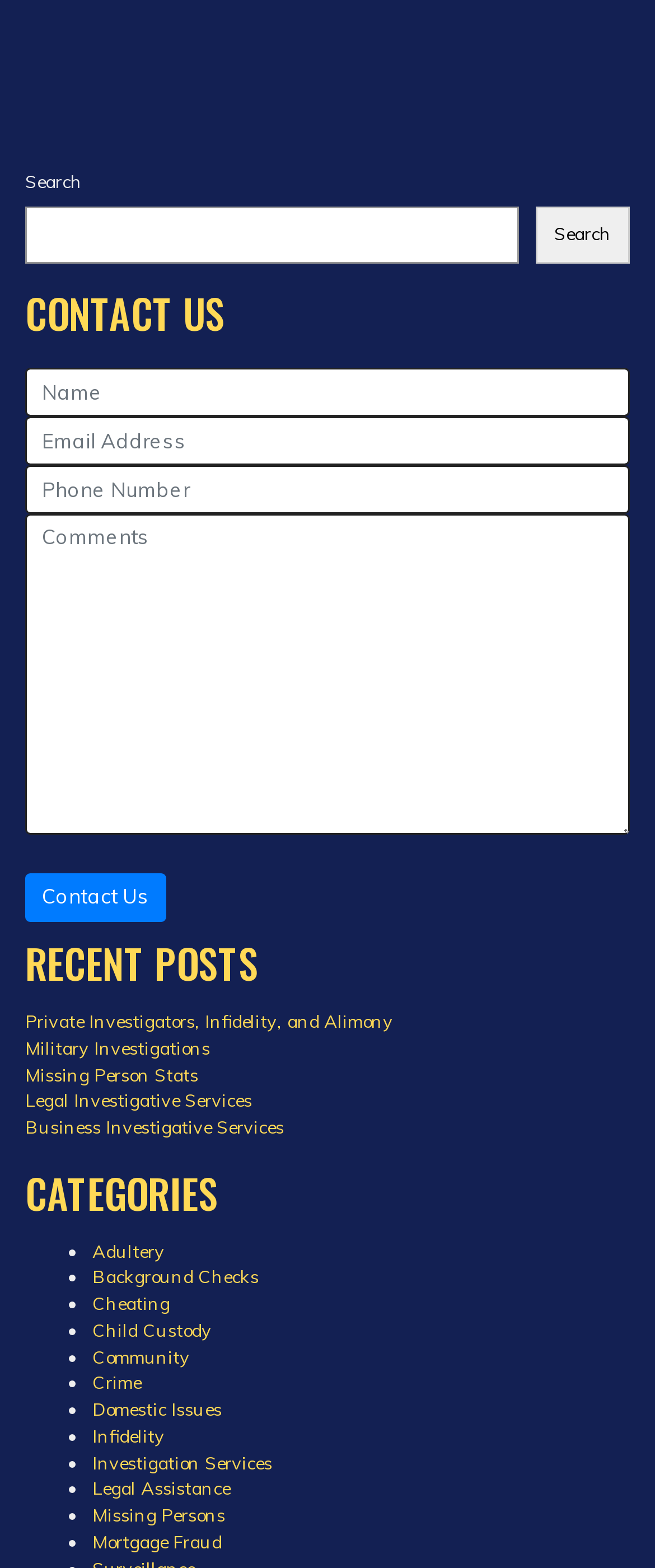Locate the bounding box coordinates of the region to be clicked to comply with the following instruction: "Search for something". The coordinates must be four float numbers between 0 and 1, in the form [left, top, right, bottom].

[0.038, 0.132, 0.792, 0.168]